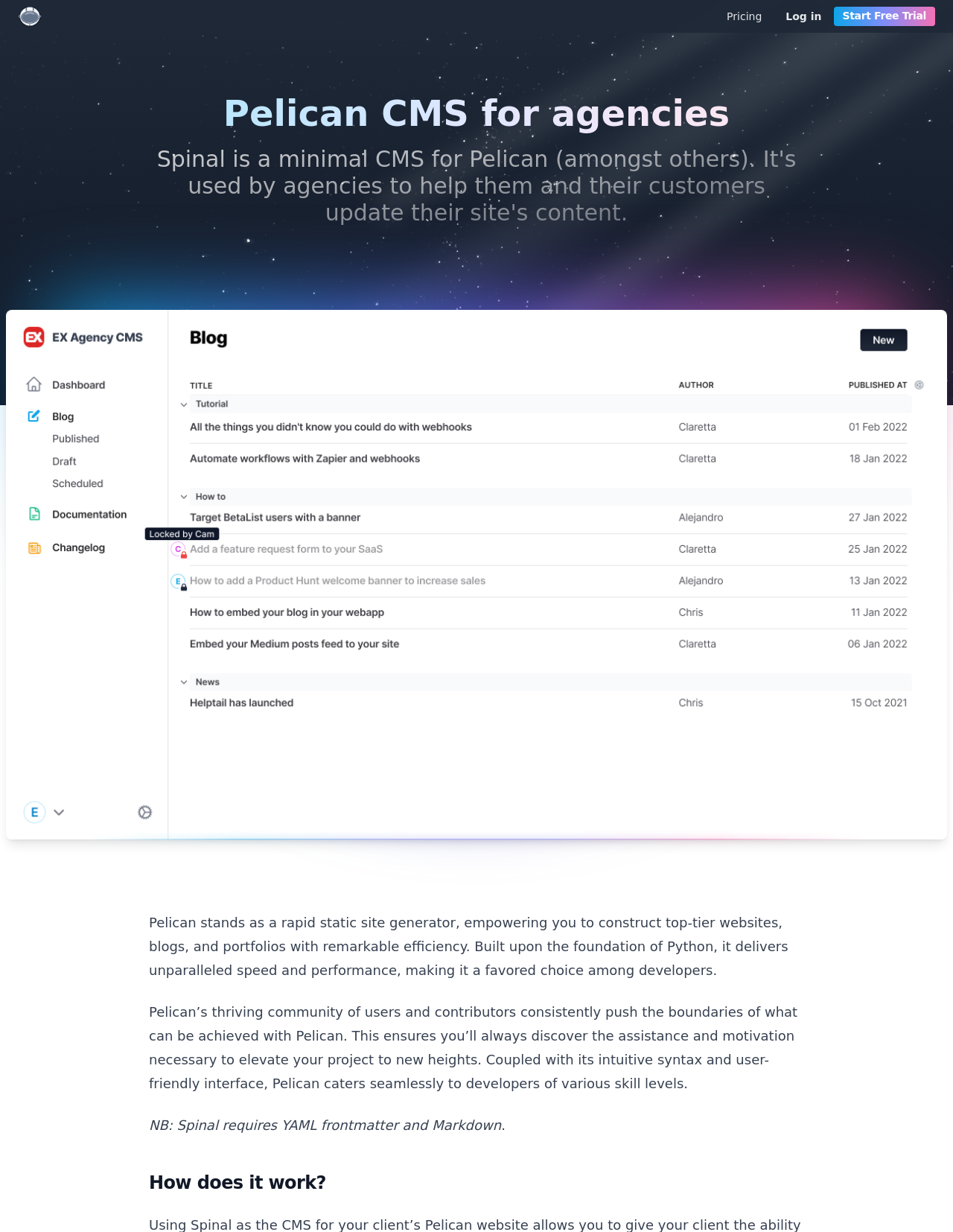What is required for Spinal?
Answer the question with a single word or phrase derived from the image.

YAML frontmatter and Markdown